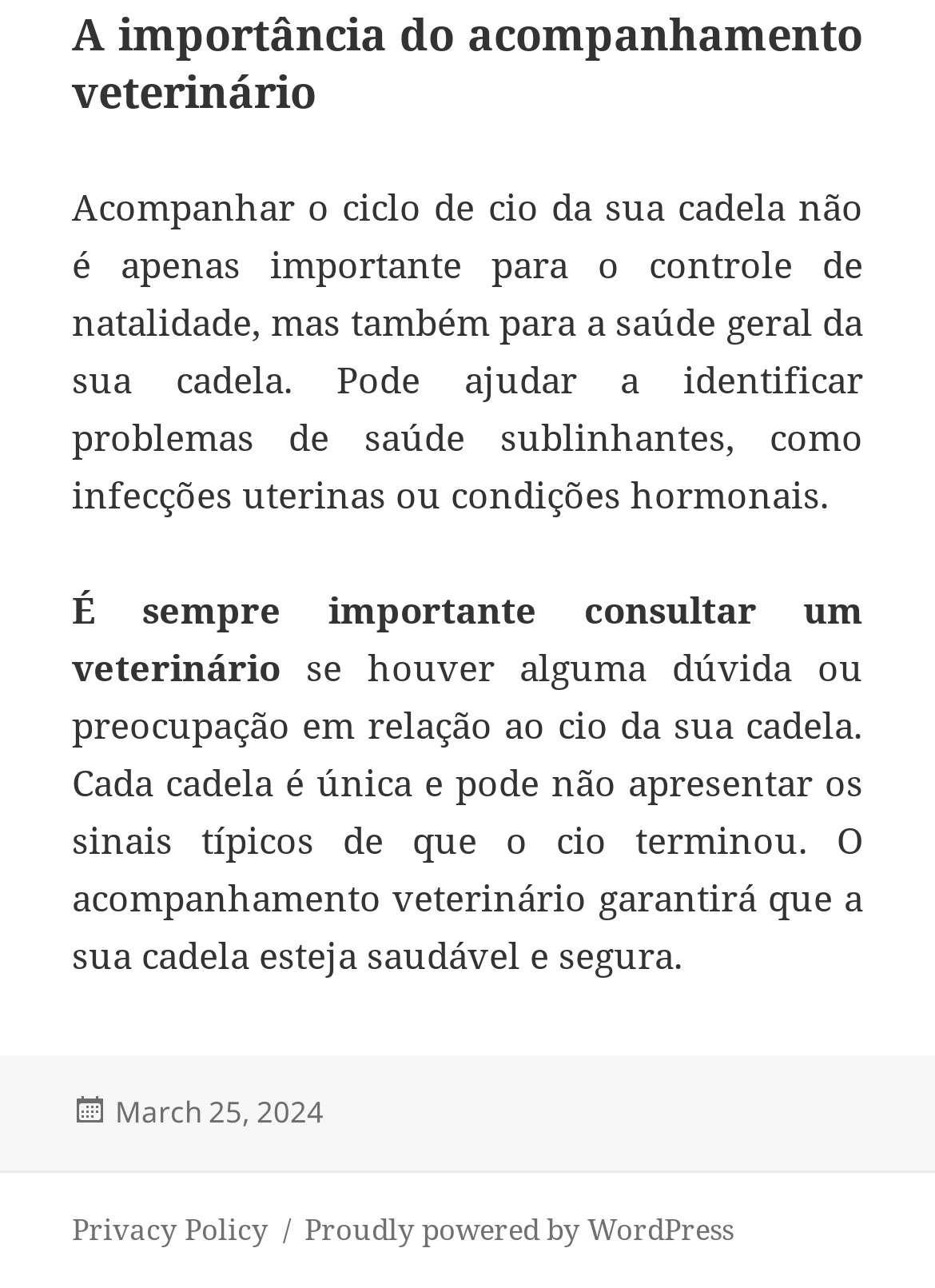Given the element description "March 25, 2024", identify the bounding box of the corresponding UI element.

[0.123, 0.848, 0.346, 0.881]